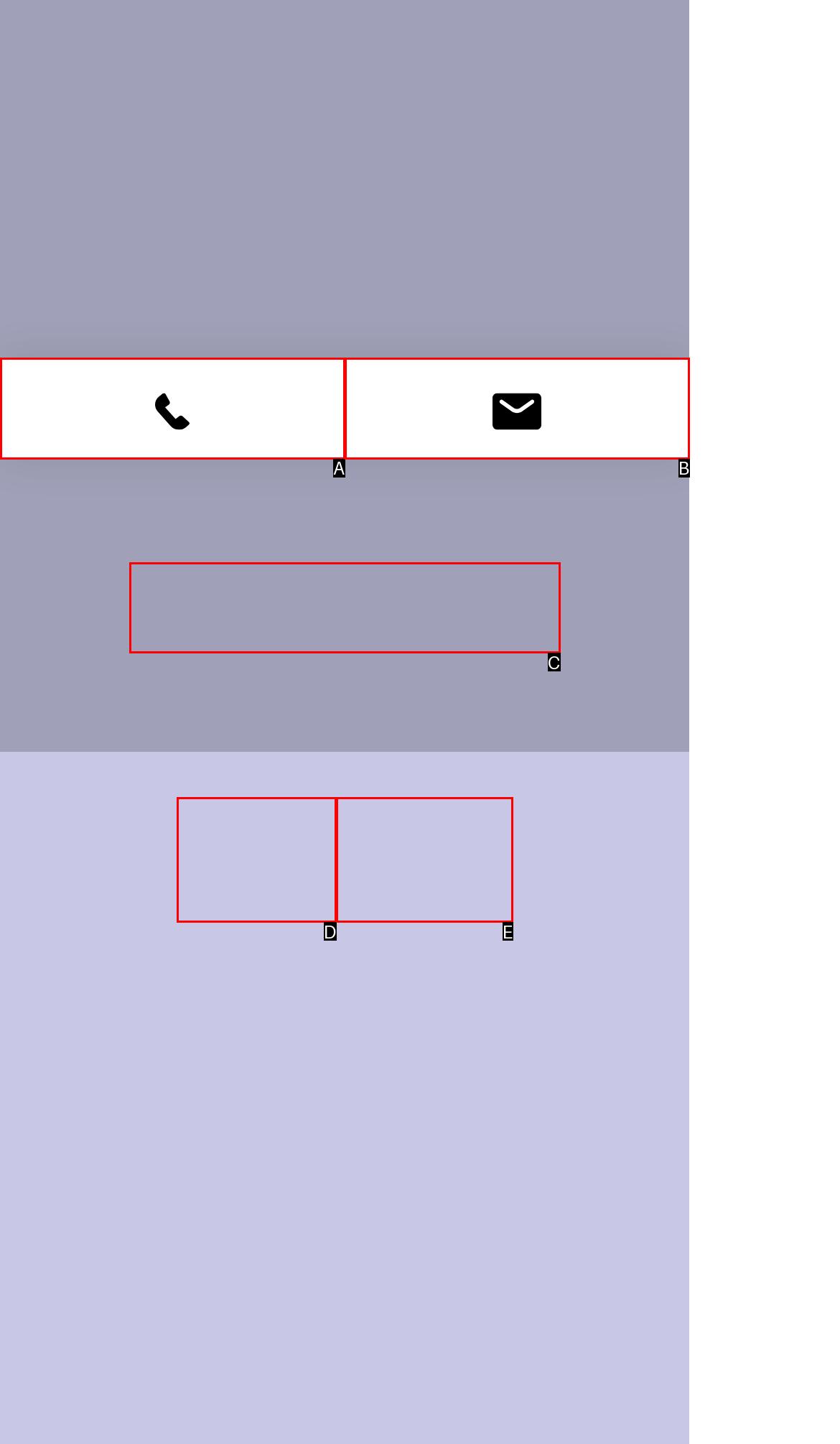Identify which HTML element matches the description: ther
Provide your answer in the form of the letter of the correct option from the listed choices.

E